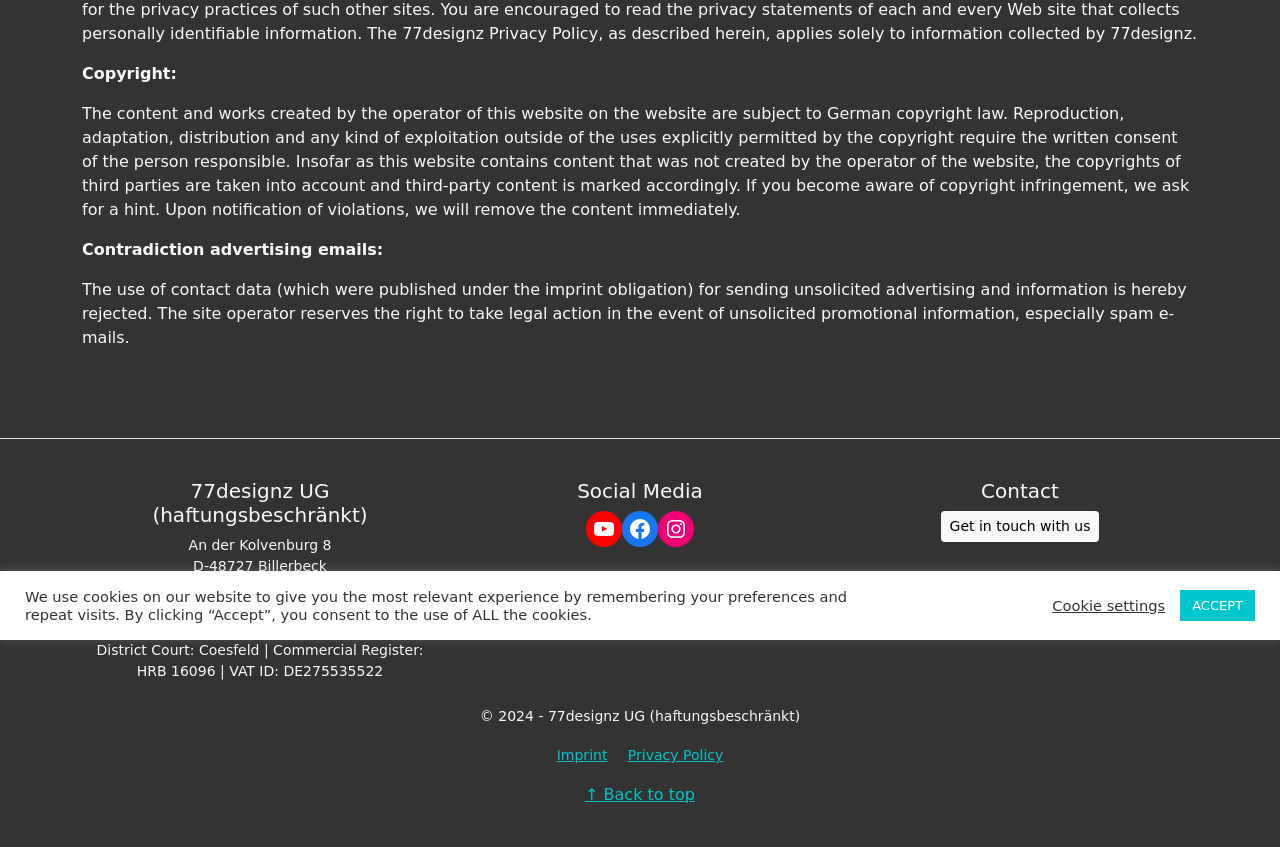Bounding box coordinates are specified in the format (top-left x, top-left y, bottom-right x, bottom-right y). All values are floating point numbers bounded between 0 and 1. Please provide the bounding box coordinate of the region this sentence describes: ↑ Back to top

[0.457, 0.927, 0.543, 0.95]